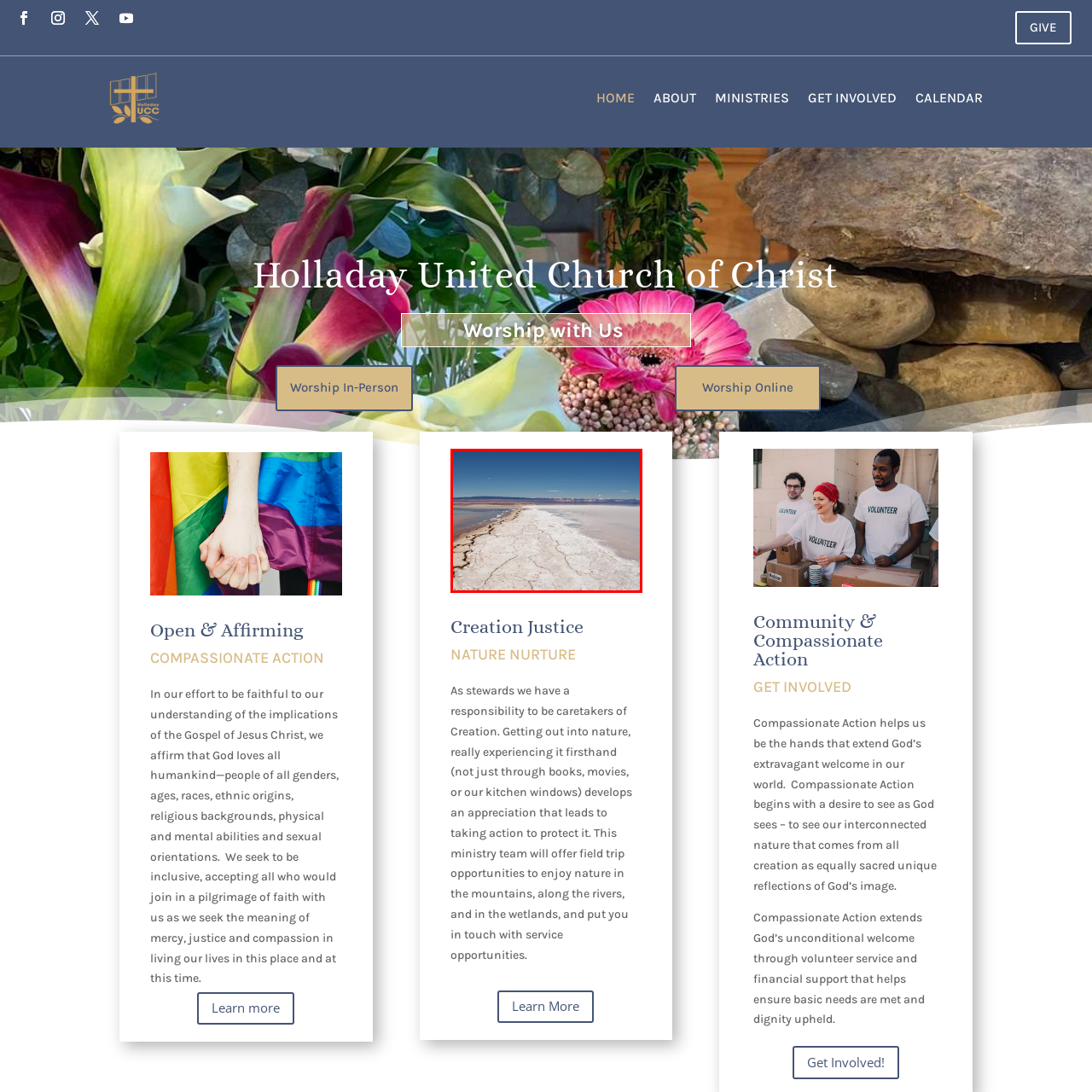Generate a detailed explanation of the image that is highlighted by the red box.

The image depicts a stunning view of the Great Salt Lake, showcasing its vast, glistening expanse under a clear blue sky. The foreground features a textured shoreline with intricate patterns of white salt deposits, contrasting sharply with the soft hues of the lake's surface. In the distance, rolling mountains provide a majestic backdrop, their colors subtly blending with the serene landscape. This scene serves as a powerful reminder of the natural beauty and ecological significance of the Great Salt Lake, emphasizing themes of creation justice and the responsibility of stewardship toward our environment. Through engagement with nature, individuals are encouraged to develop a deeper appreciation for the earth and to take action in its protection.